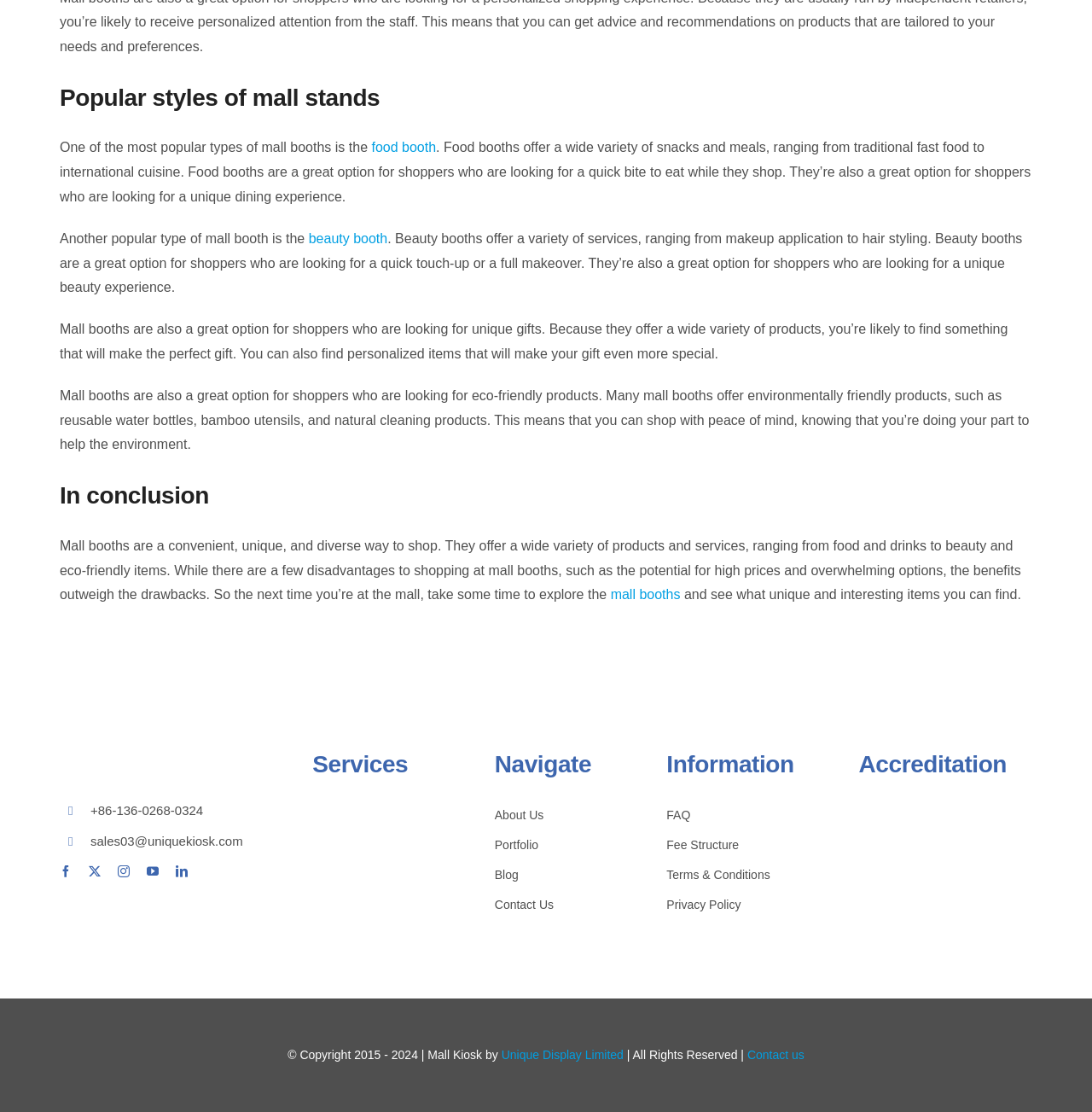What is a popular type of mall booth?
Refer to the image and provide a detailed answer to the question.

According to the webpage, one of the most popular types of mall booths is the food booth, which offers a wide variety of snacks and meals, ranging from traditional fast food to international cuisine.